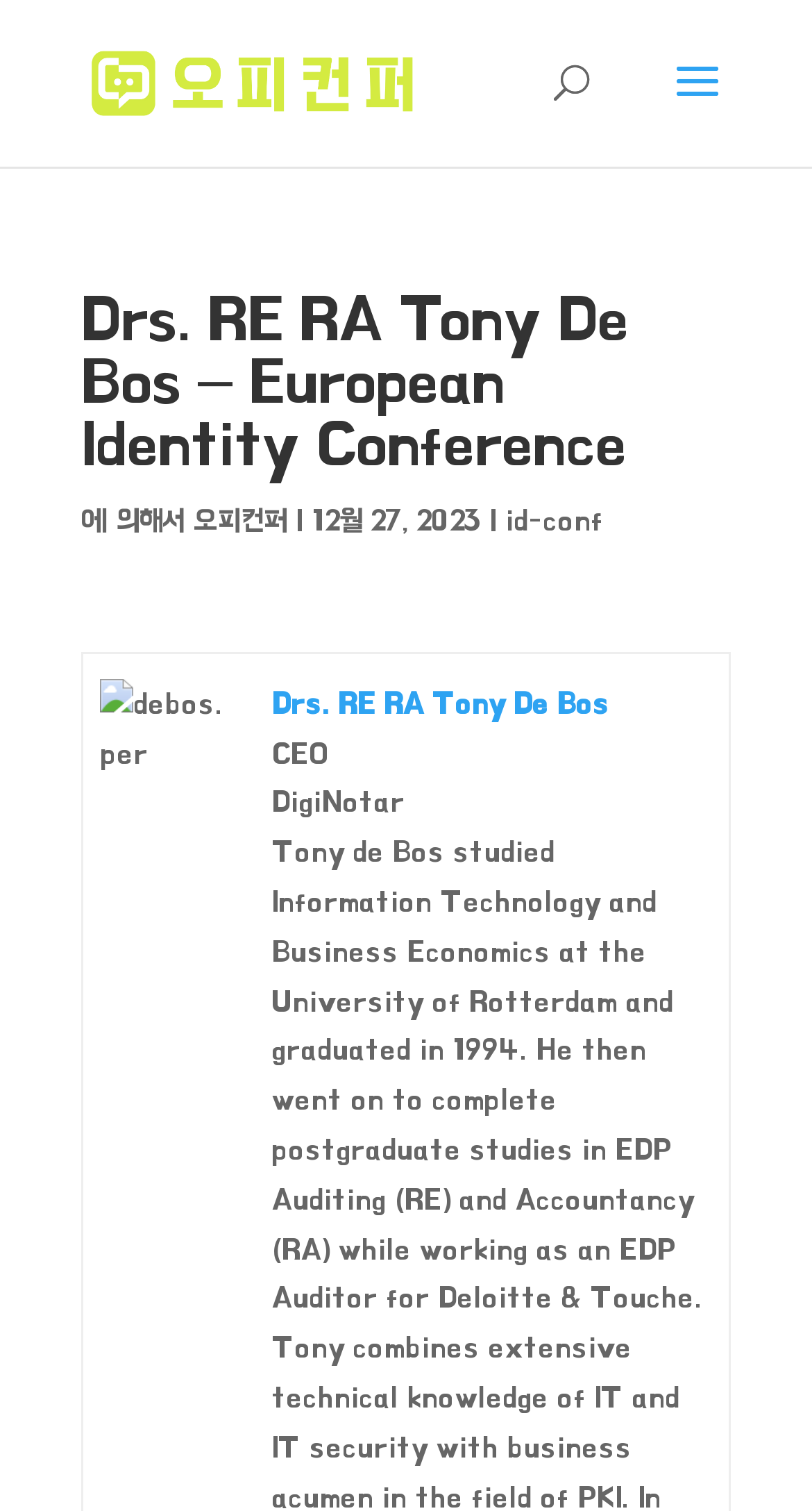Please find the bounding box for the UI component described as follows: "id-conf".

[0.623, 0.334, 0.744, 0.354]